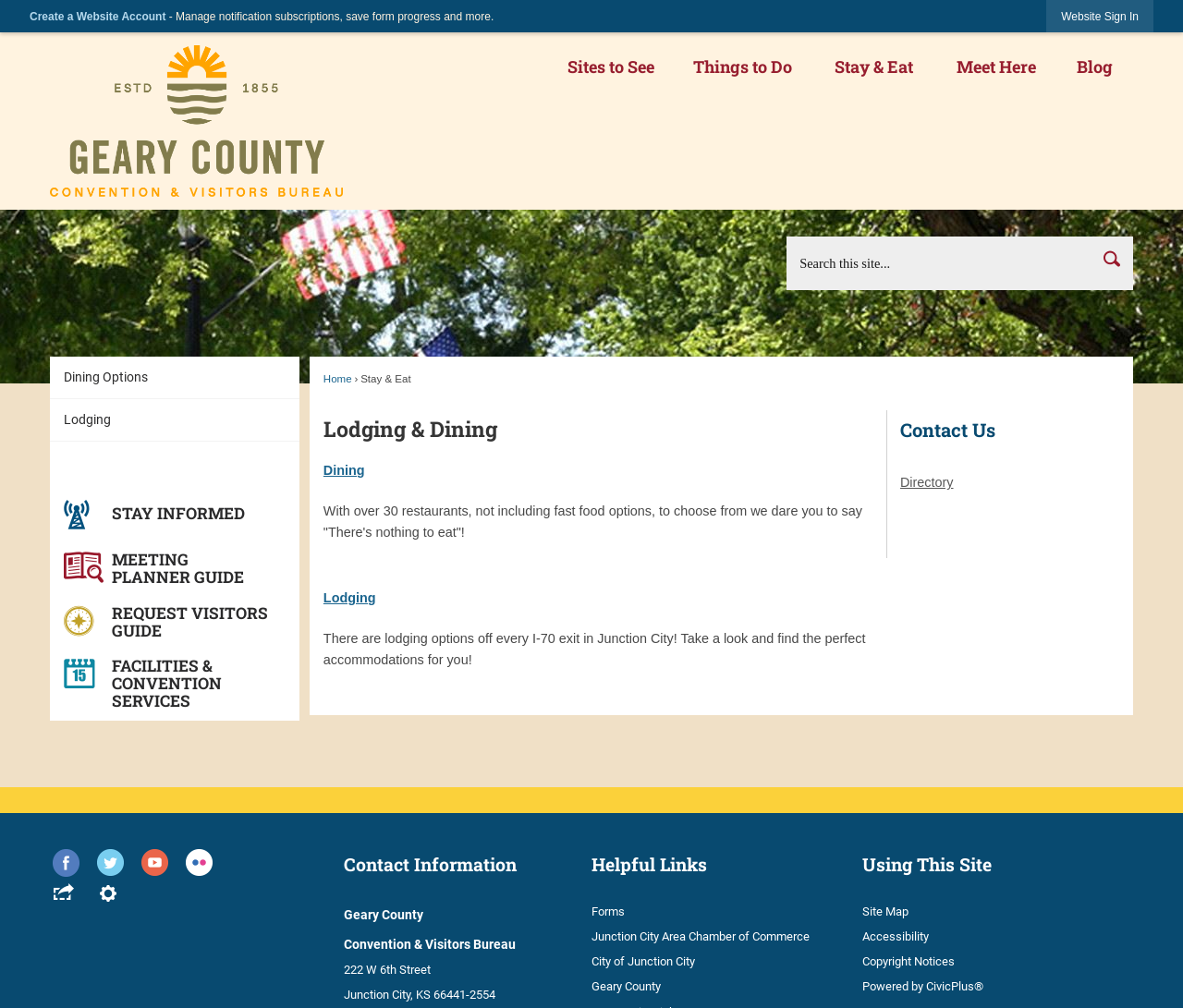Using the information in the image, could you please answer the following question in detail:
What is the address of the Geary County Convention & Visitors Bureau?

In the bottom-right corner of the webpage, there is a section that provides contact information for the Geary County Convention & Visitors Bureau, including its address, which is 222 W 6th Street, Junction City, KS 66441-2554.